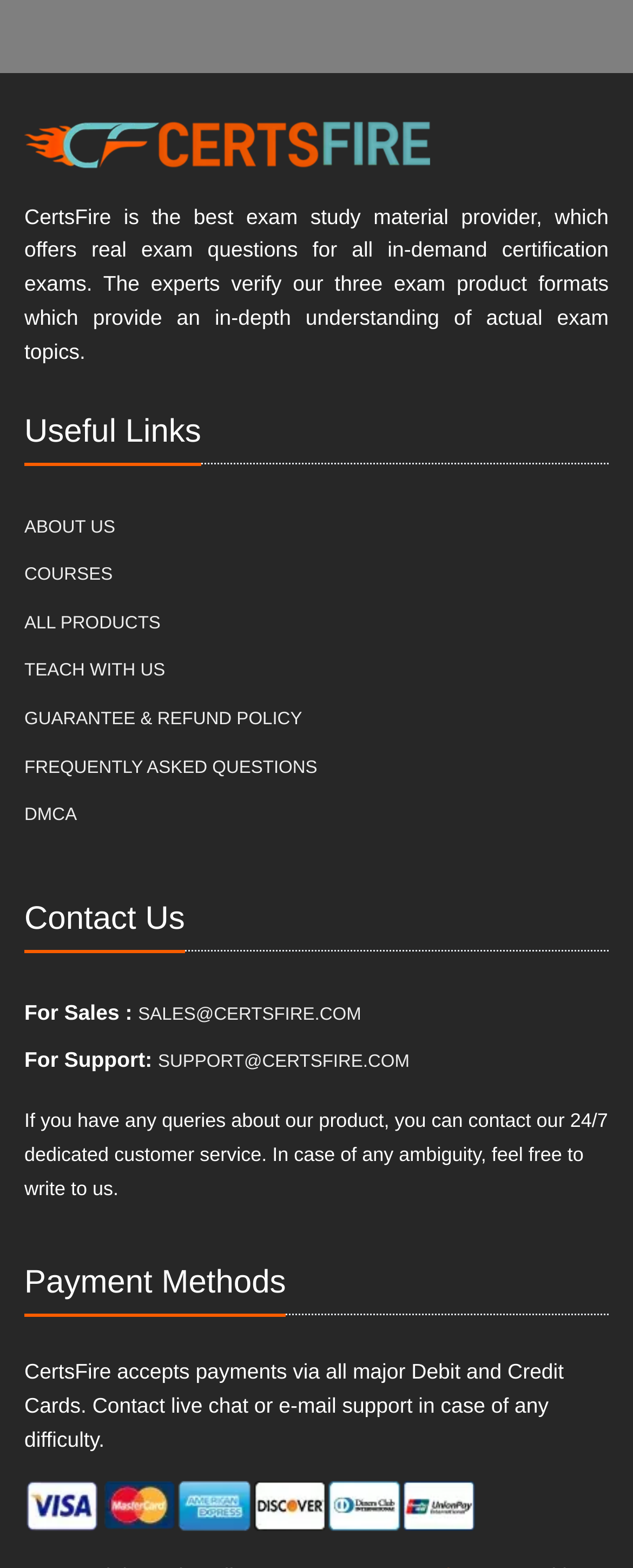How many links are there in the useful links section?
Look at the screenshot and provide an in-depth answer.

The useful links section starts with the static text element 'Useful Links' and contains 7 link elements, namely 'ABOUT US', 'COURSES', 'ALL PRODUCTS', 'TEACH WITH US', 'GUARANTEE & REFUND POLICY', 'FREQUENTLY ASKED QUESTIONS', and 'DMCA'.